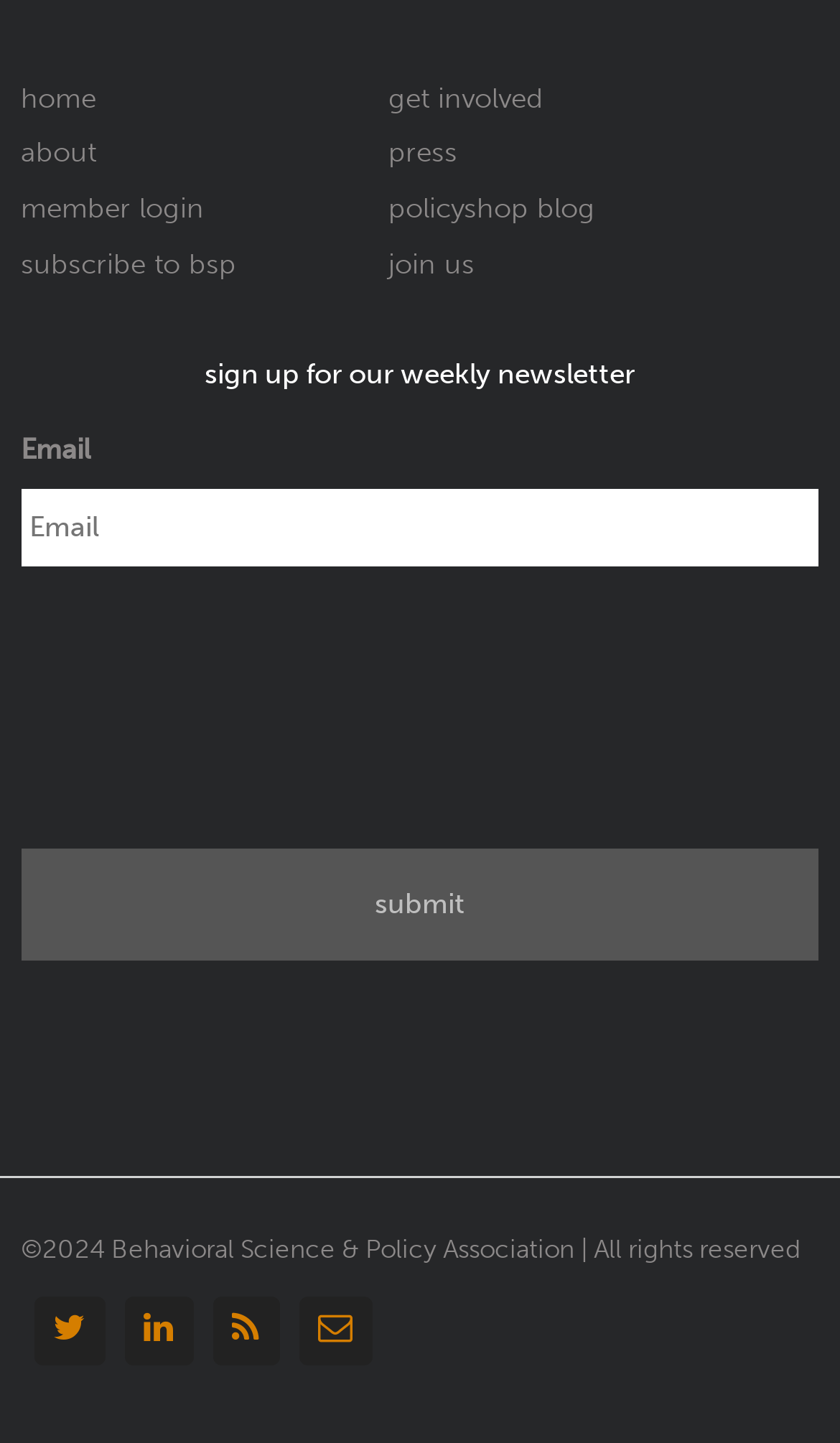What type of content is the website related to?
Answer with a single word or phrase, using the screenshot for reference.

Policy and science